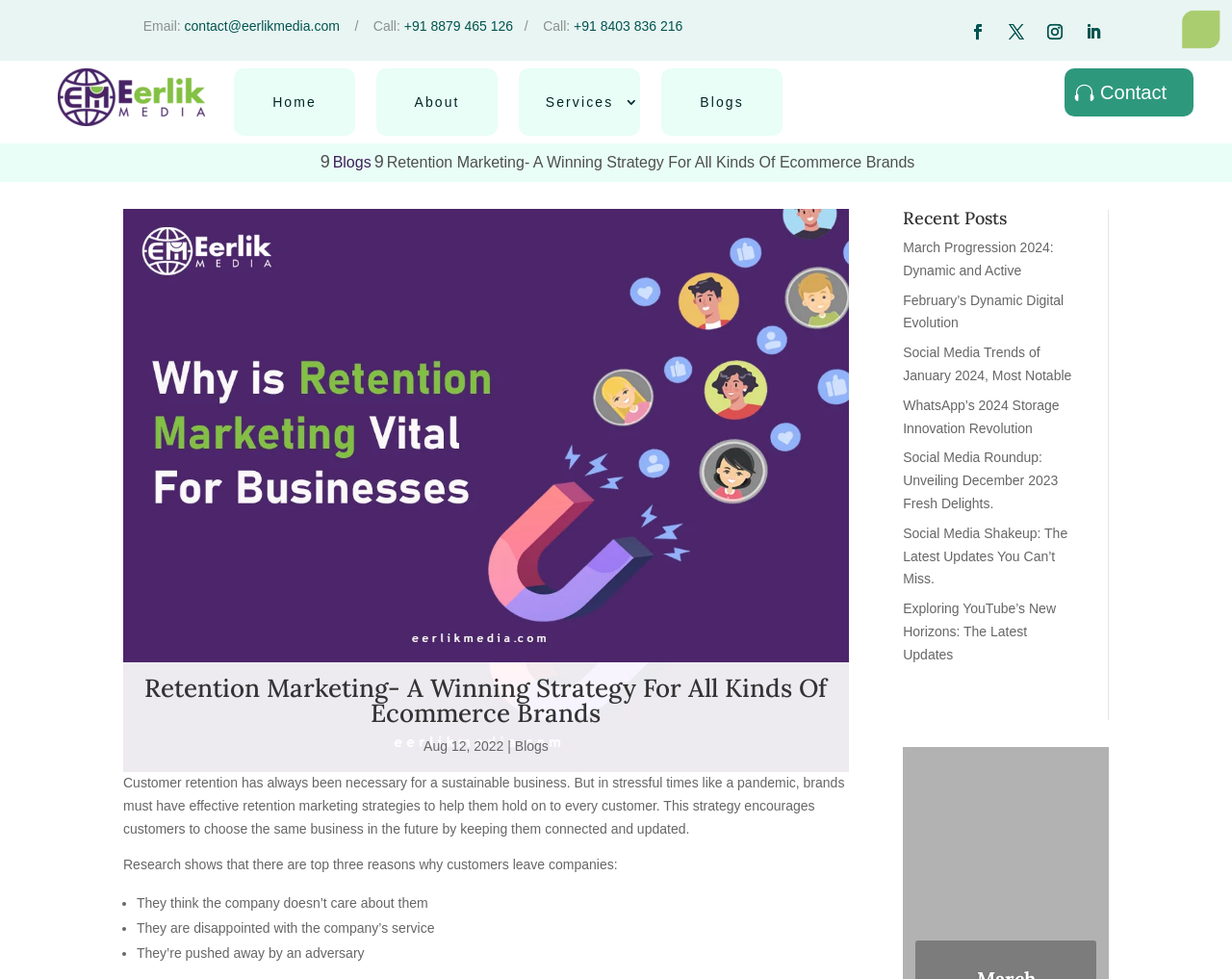Return the bounding box coordinates of the UI element that corresponds to this description: "WhatsApp’s 2024 Storage Innovation Revolution". The coordinates must be given as four float numbers in the range of 0 and 1, [left, top, right, bottom].

[0.733, 0.406, 0.86, 0.445]